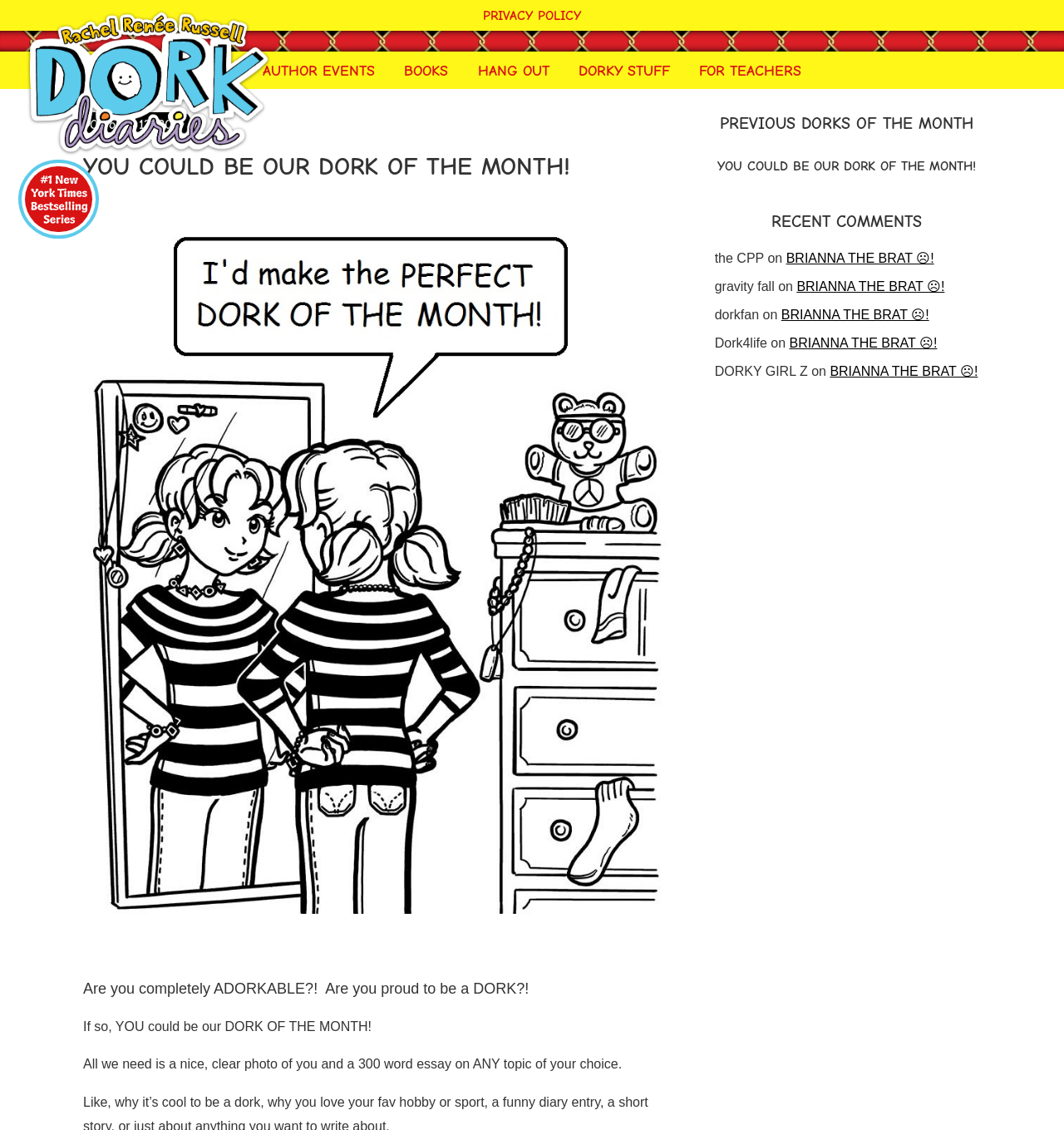Can you extract the headline from the webpage for me?

YOU COULD BE OUR DORK OF THE MONTH!